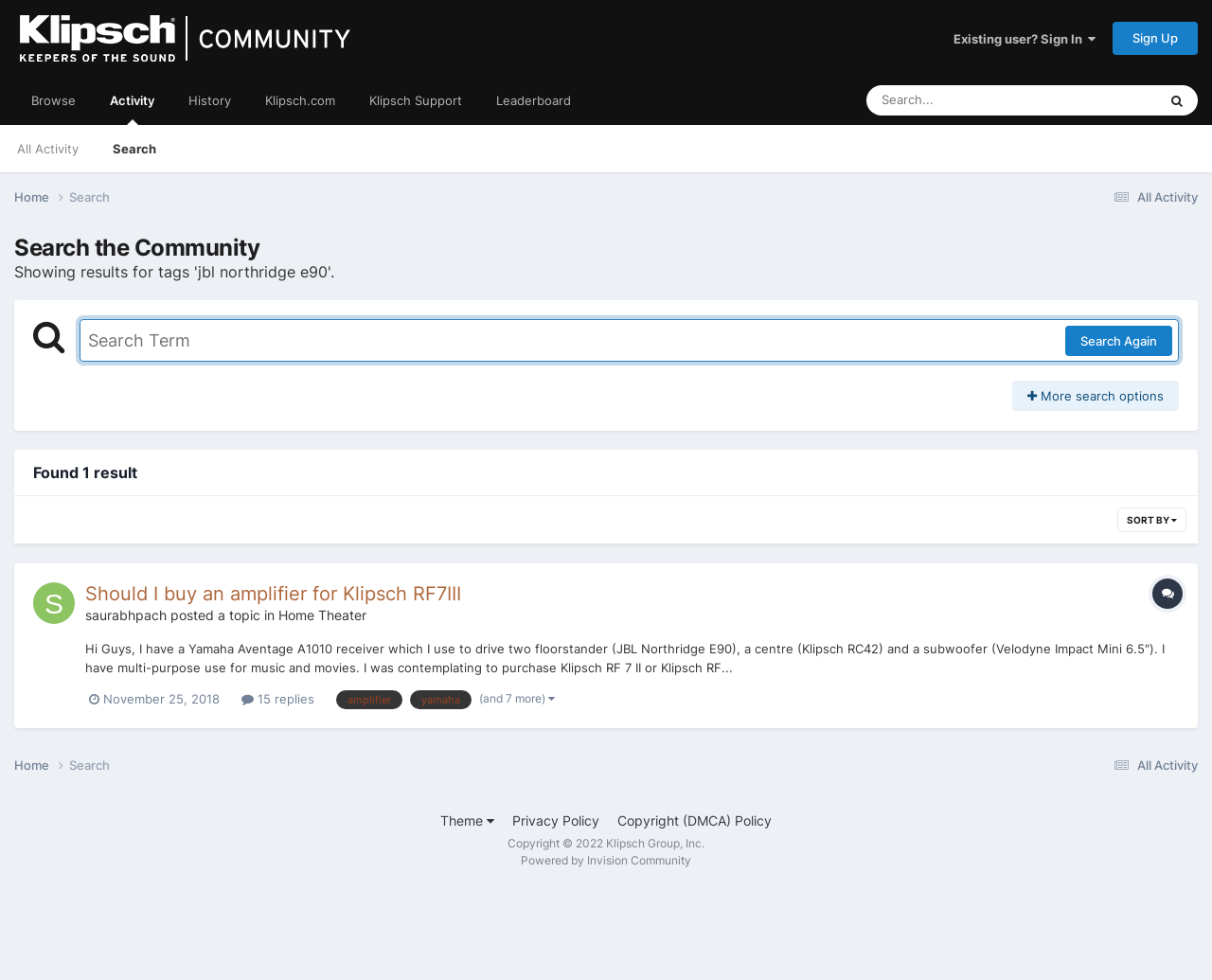Locate the bounding box coordinates of the element that should be clicked to execute the following instruction: "View the topic 'Should I buy an amplifier for Klipsch RF7III'".

[0.07, 0.594, 0.973, 0.617]